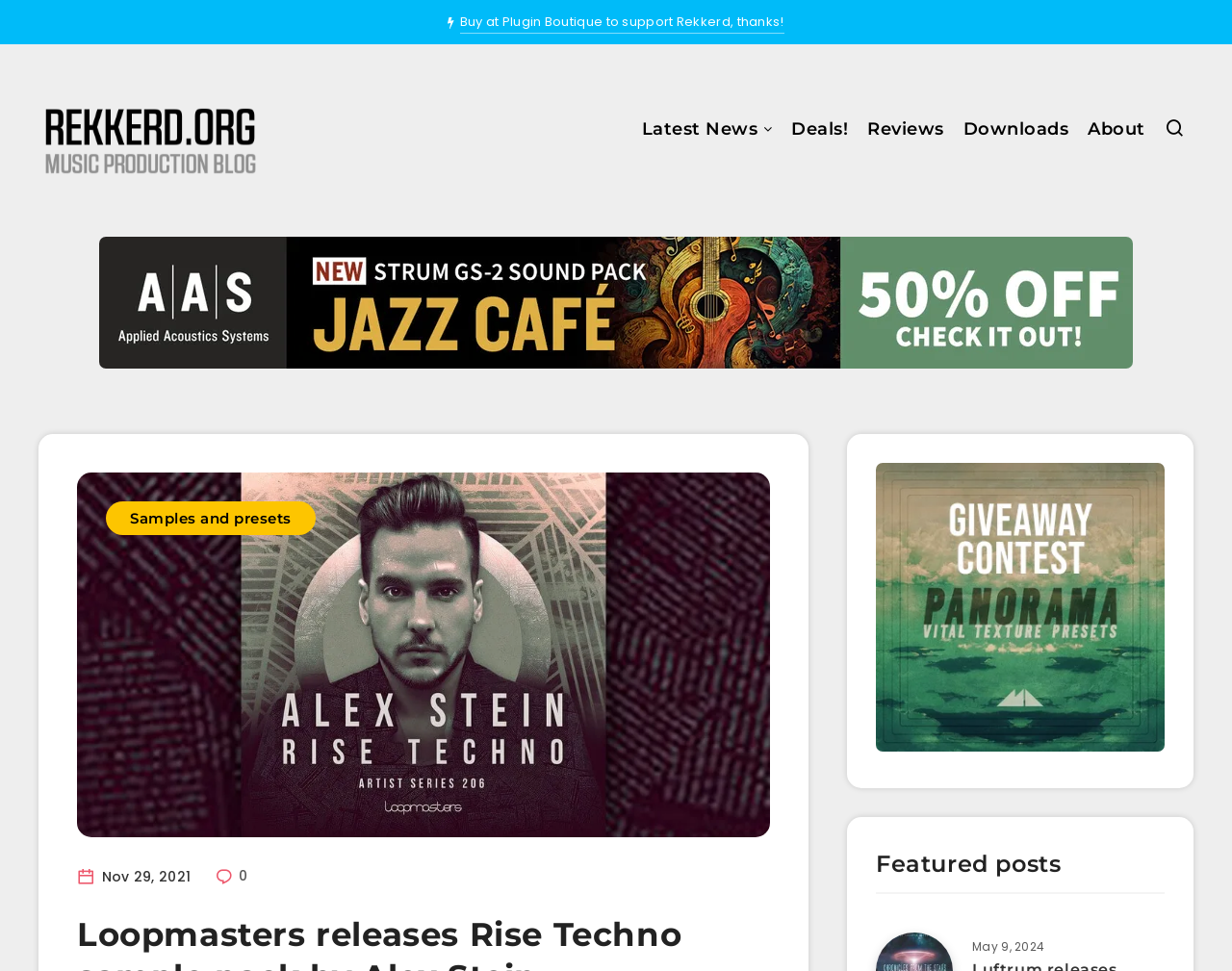Highlight the bounding box coordinates of the element you need to click to perform the following instruction: "Visit Rekkerd.org."

[0.031, 0.1, 0.212, 0.189]